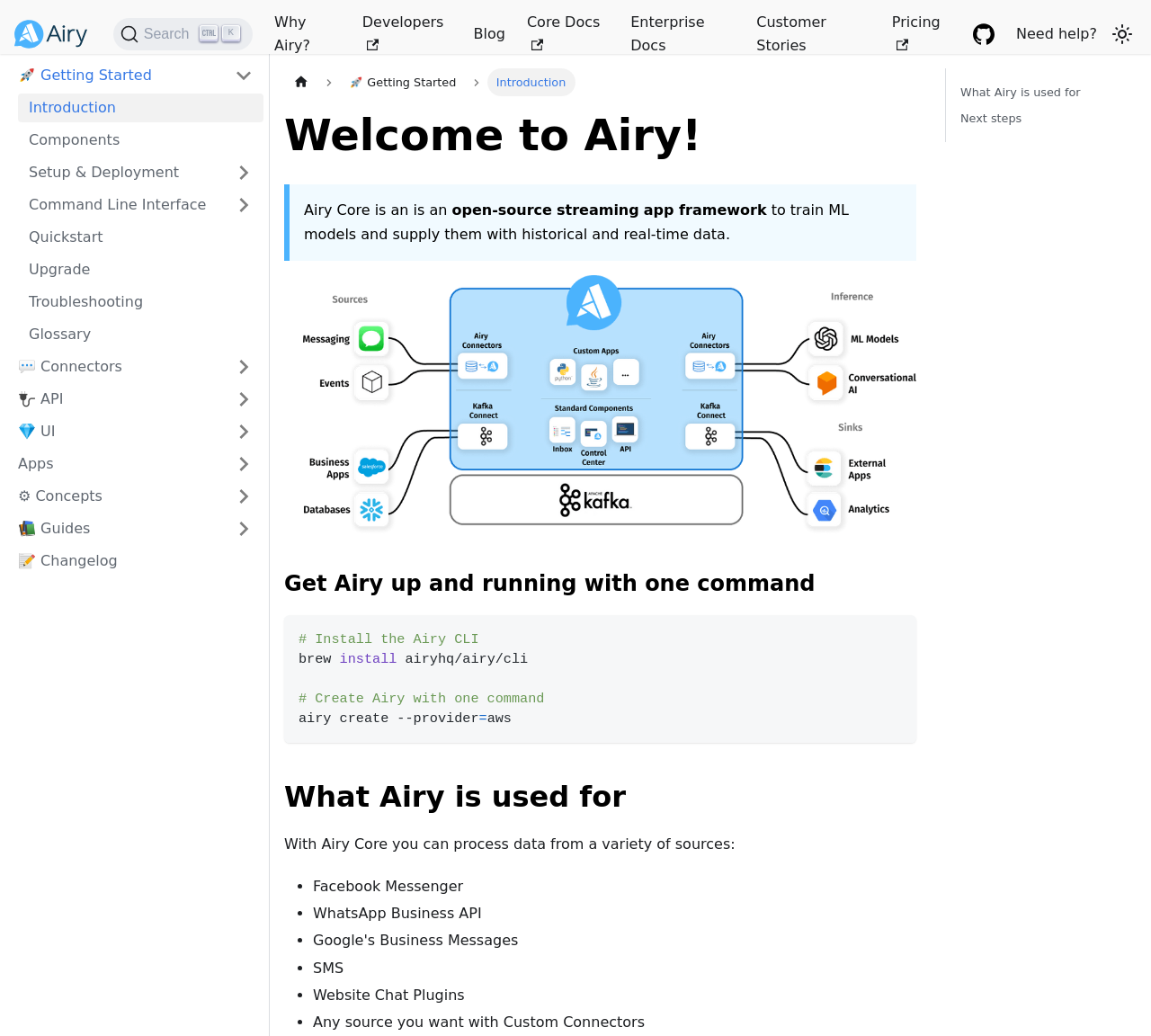Identify the bounding box coordinates necessary to click and complete the given instruction: "Click Performance: Rockin' The Fillmore".

None